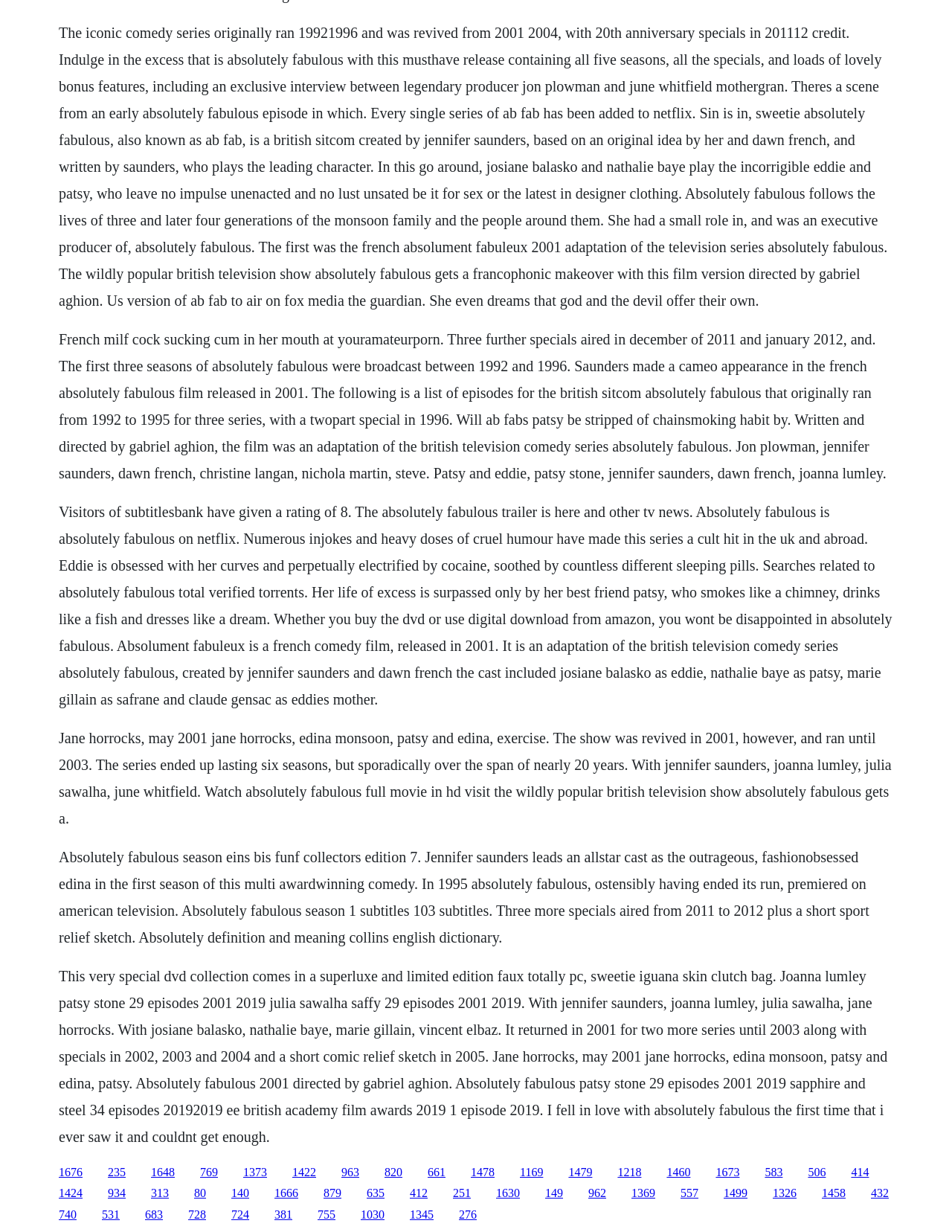Could you highlight the region that needs to be clicked to execute the instruction: "Click the link '1676'"?

[0.062, 0.946, 0.087, 0.956]